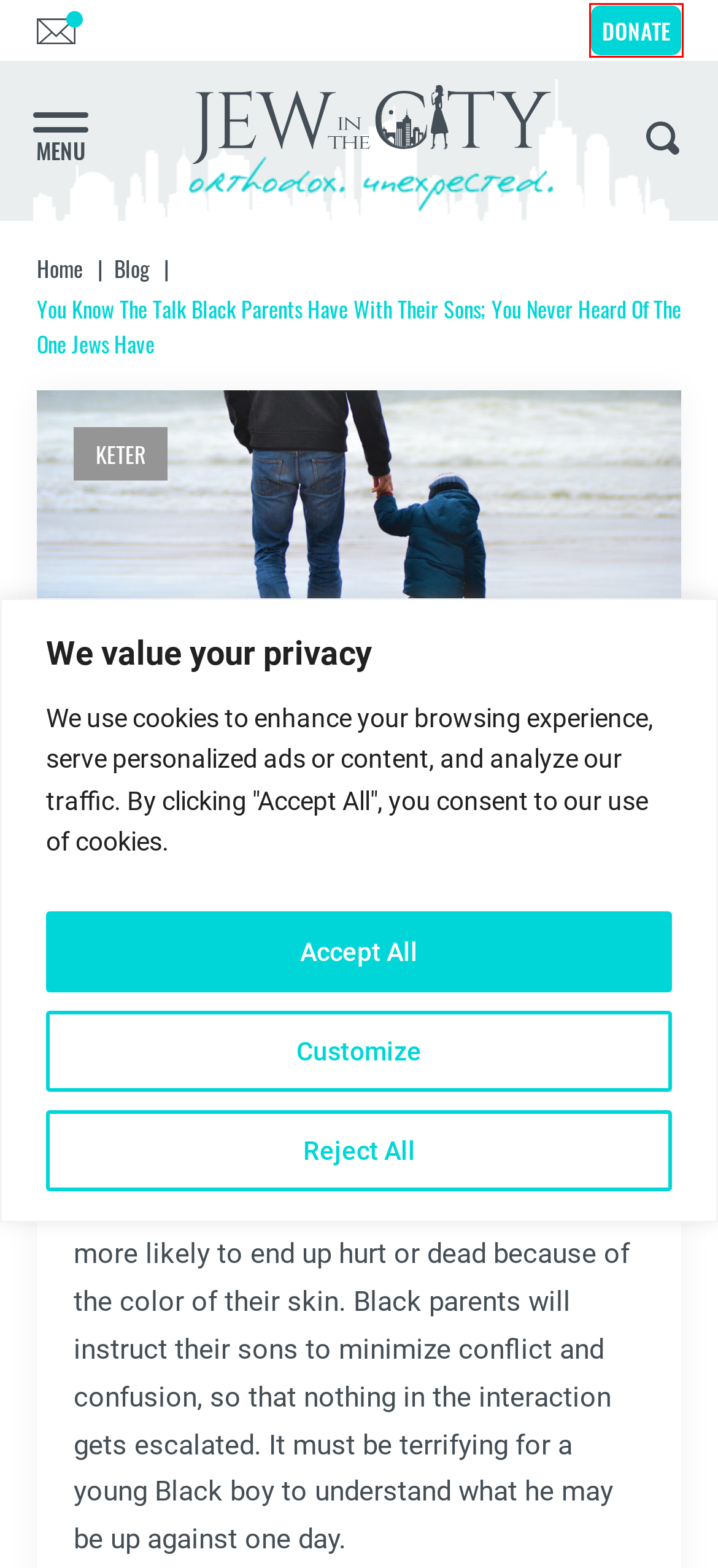Examine the screenshot of the webpage, noting the red bounding box around a UI element. Pick the webpage description that best matches the new page after the element in the red bounding box is clicked. Here are the candidates:
A. Hats and Yarmulkes: A Visual Guide To Orthodox Jewish Men's Head Coverings - Jew in the City
B. Why Do Orthodox Jewish Women Shave Their Heads? - Jew in the City
C. Blog - Jew in the City
D. Bias Archives - Jew in the City
E. Jew in the City
F. Donate - Jew in the City
G. Allison Josephs, Author at Jew in the City
H. Opinion Archives - Jew in the City

F